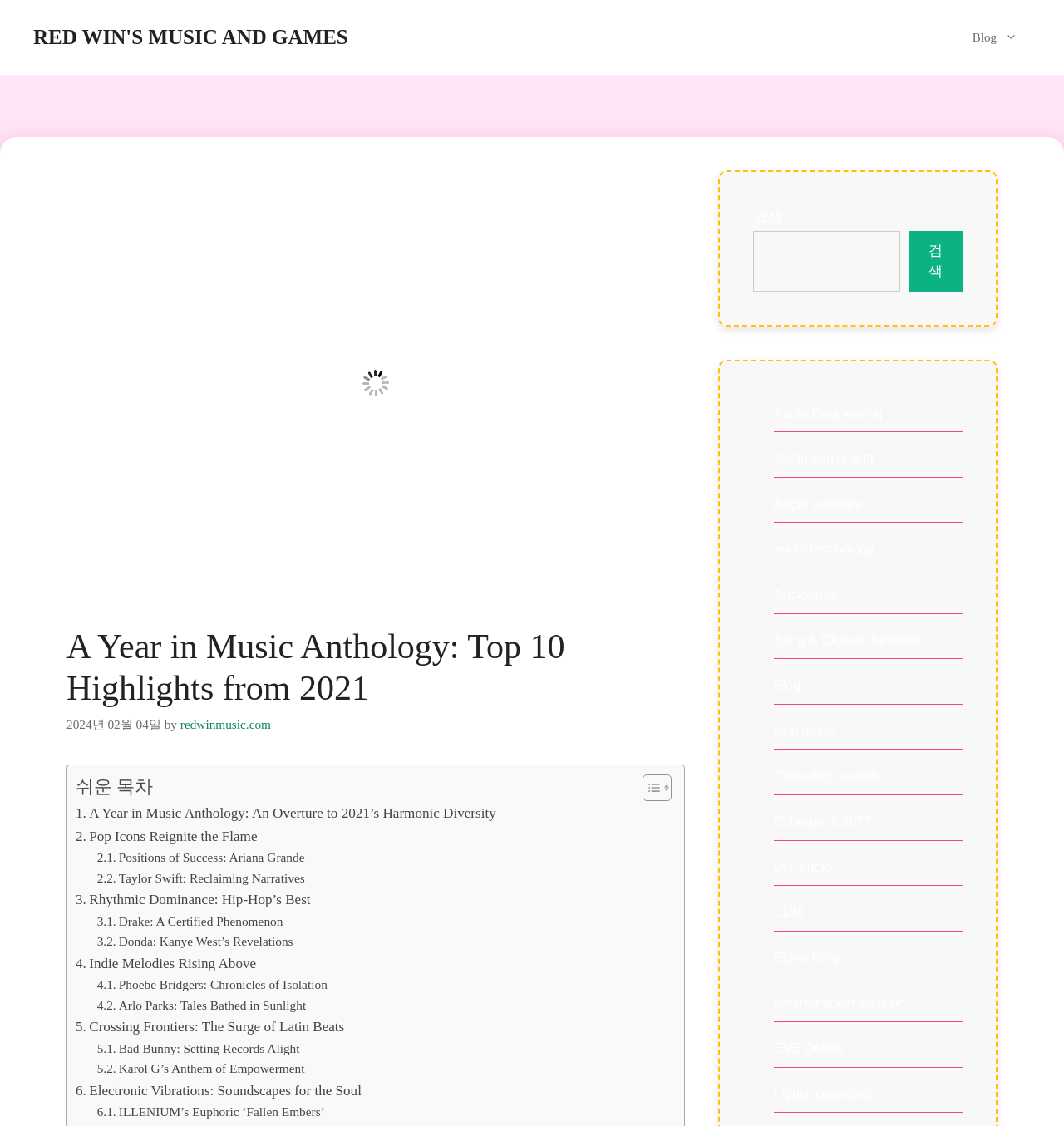Using the image as a reference, answer the following question in as much detail as possible:
What is the purpose of the search box?

I found the answer by looking at the search box element within the complementary section, which contains a search box and a button labeled '검색', indicating that it is used to search the website.